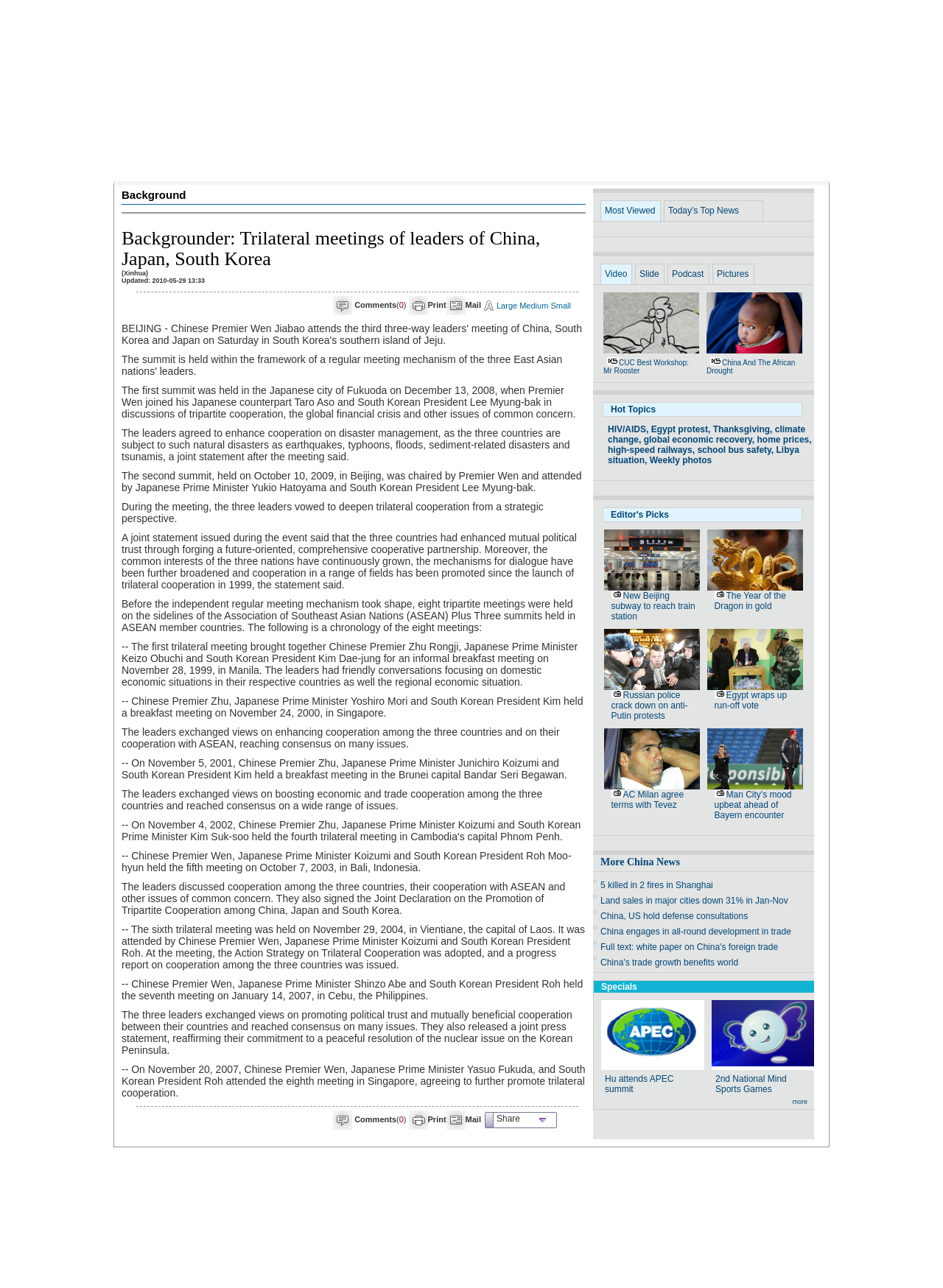Summarize the webpage with a detailed and informative caption.

This webpage is about the trilateral meetings of leaders from China, Japan, and South Korea. At the top, there is a layout table with an iframe that spans almost the entire width of the page. Below this, there is a description list with several headings, including "Background", "Backgrounder: Trilateral meetings of leaders of China, Japan, South Korea", and "(Xinhua) Updated: 2010-05-29 13:33". 

To the right of these headings, there is a layout table with three layout table cells. The first cell contains links to "Comments(0)", "Print", and "Mail", accompanied by small images. The second cell is empty, and the third cell contains links to "Large", "Medium", and "Small". 

Below this, there are several blocks of static text that provide information about the trilateral meetings, including the first summit held in Fukuoda, Japan in 2008, the second summit held in Beijing in 2009, and the agreements reached during these meetings. The text also describes the history of trilateral cooperation among the three countries, including eight meetings held on the sidelines of the Association of Southeast Asian Nations (ASEAN) Plus Three summits. 

At the bottom of the page, there is another layout table with an iframe that spans almost the entire width of the page, similar to the one at the top.